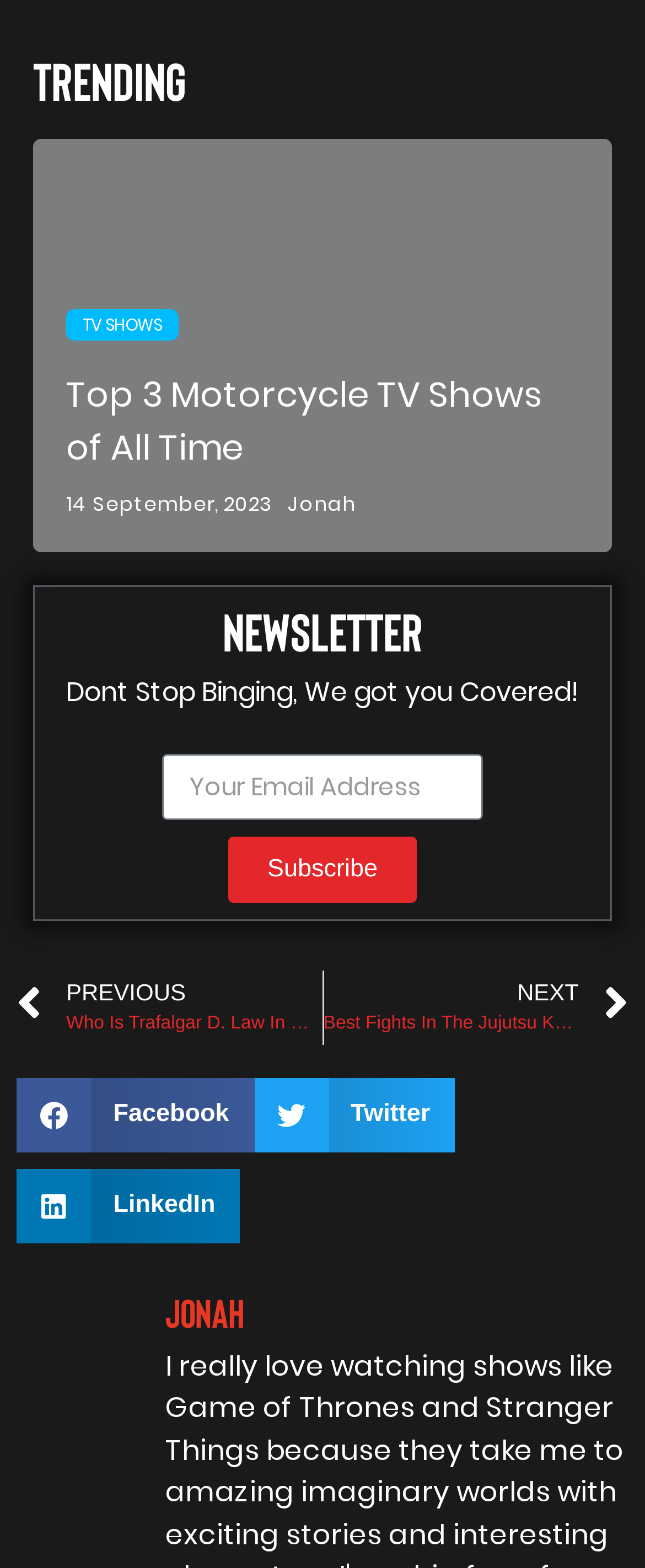Highlight the bounding box of the UI element that corresponds to this description: "name="form_fields[email]" placeholder="Your Email Address"".

[0.25, 0.481, 0.75, 0.523]